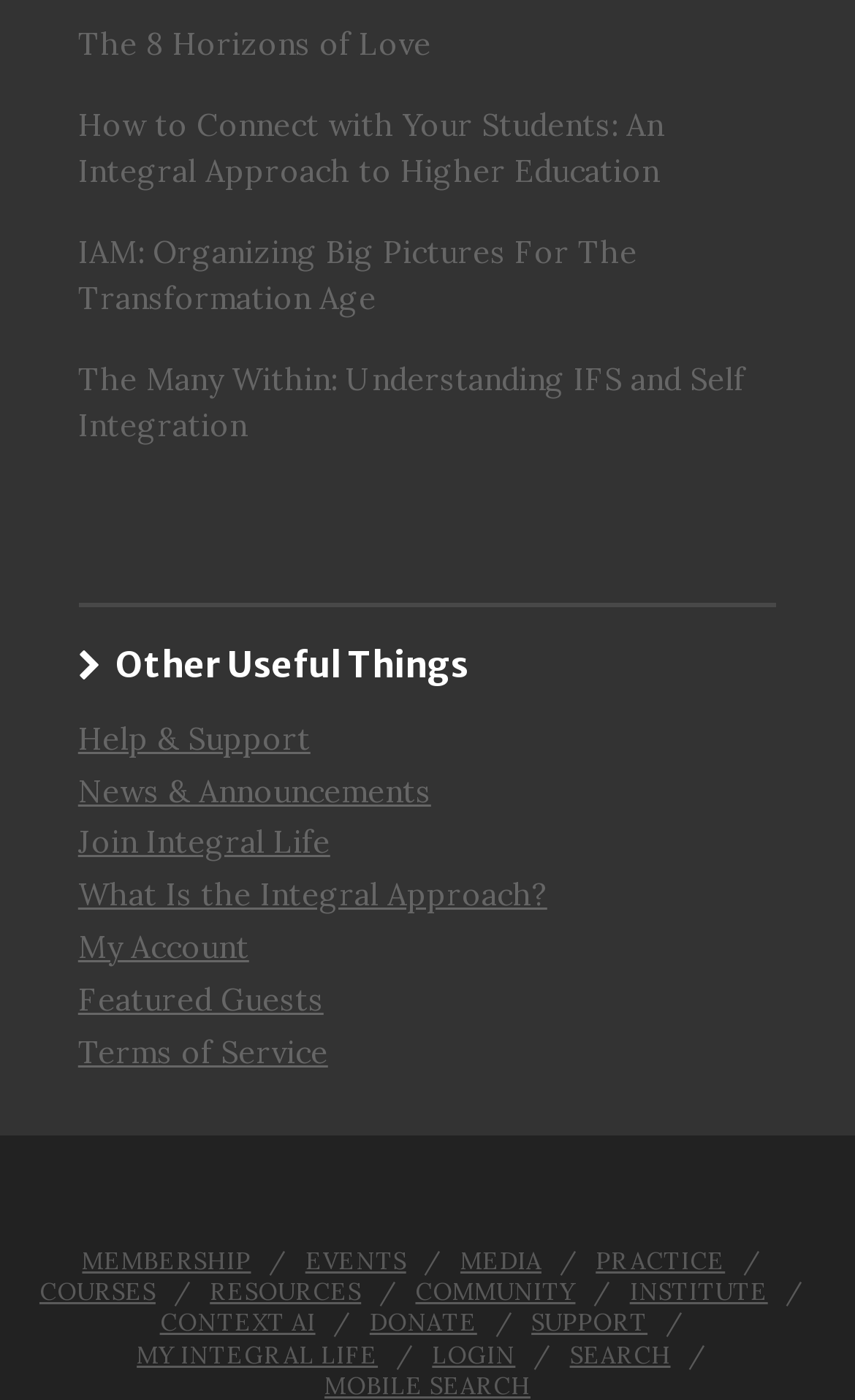Could you locate the bounding box coordinates for the section that should be clicked to accomplish this task: "View featured guests".

[0.091, 0.7, 0.378, 0.728]